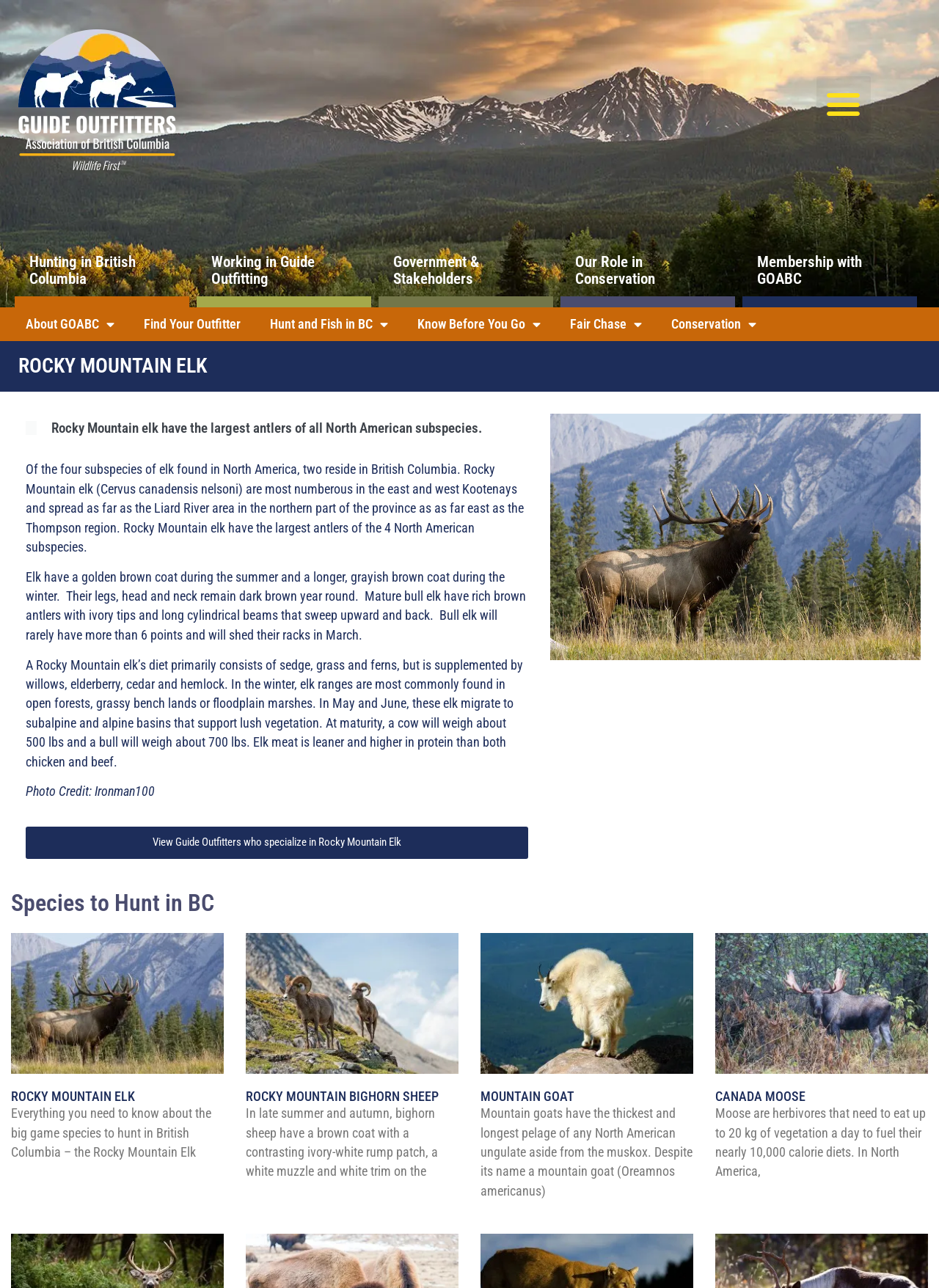What is the name of the organization mentioned on the webpage?
Provide a thorough and detailed answer to the question.

The webpage has a link 'About GOABC' and another link 'Membership with GOABC', which implies that GOABC is an organization mentioned on the webpage.